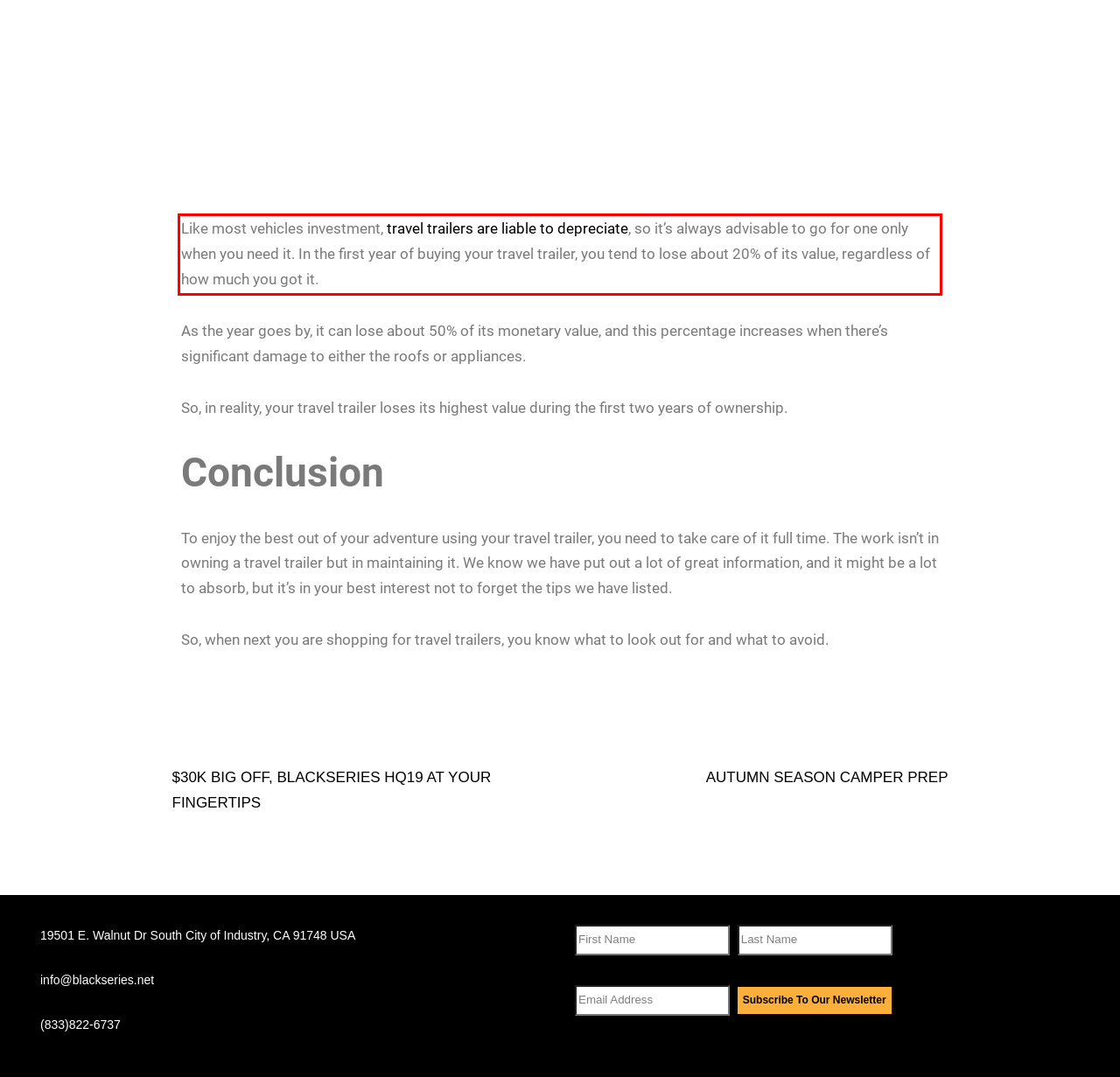Analyze the red bounding box in the provided webpage screenshot and generate the text content contained within.

Like most vehicles investment, travel trailers are liable to depreciate, so it’s always advisable to go for one only when you need it. In the first year of buying your travel trailer, you tend to lose about 20% of its value, regardless of how much you got it.